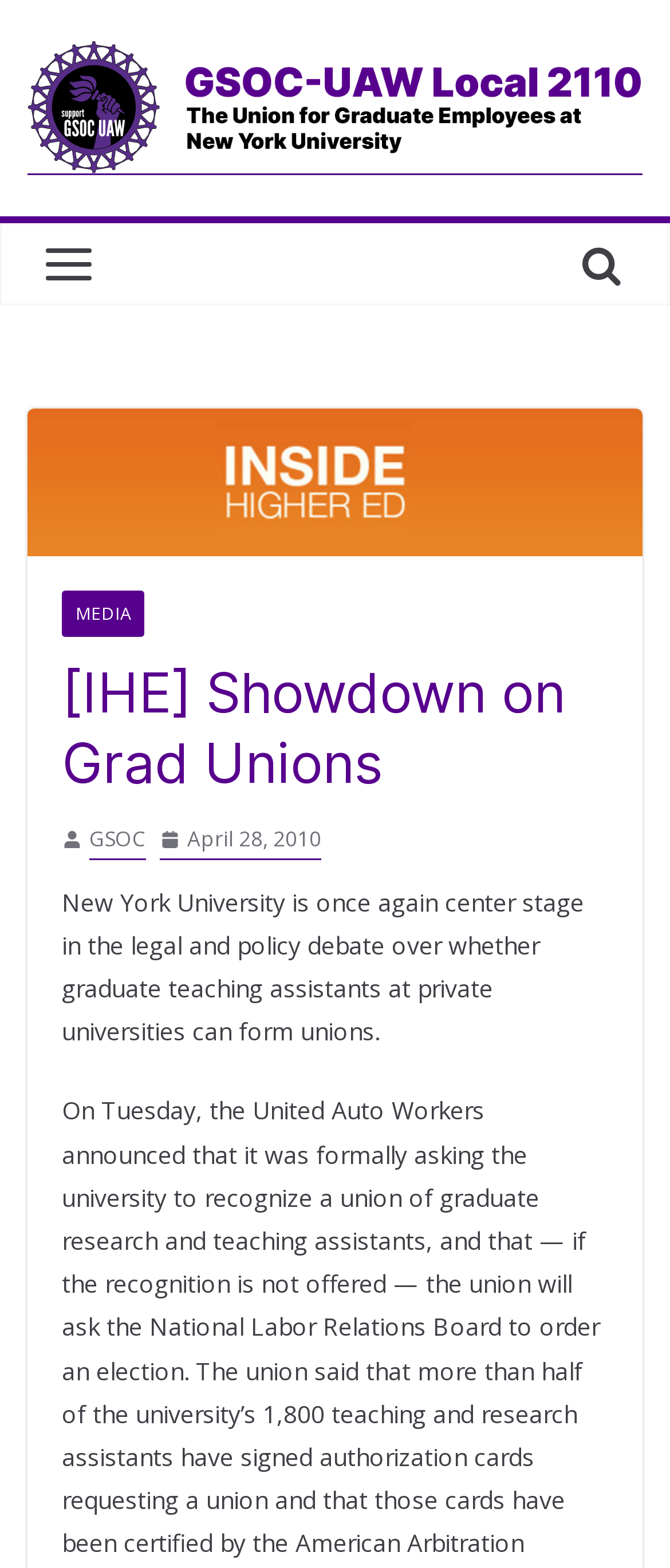Please give a short response to the question using one word or a phrase:
Where is the university located?

New York University